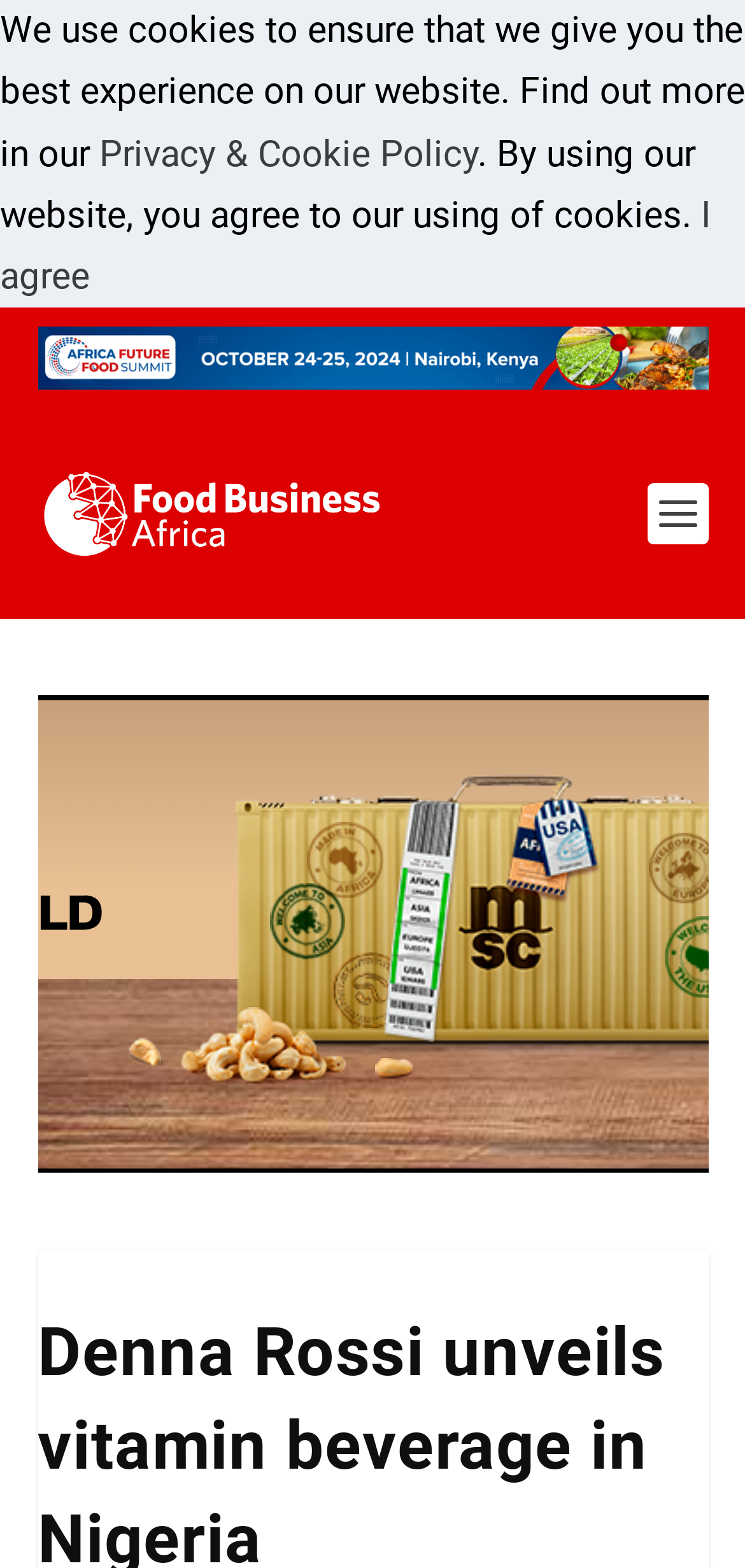What is the name of the magazine?
Please provide a single word or phrase as your answer based on the image.

Food Business Africa Magazine